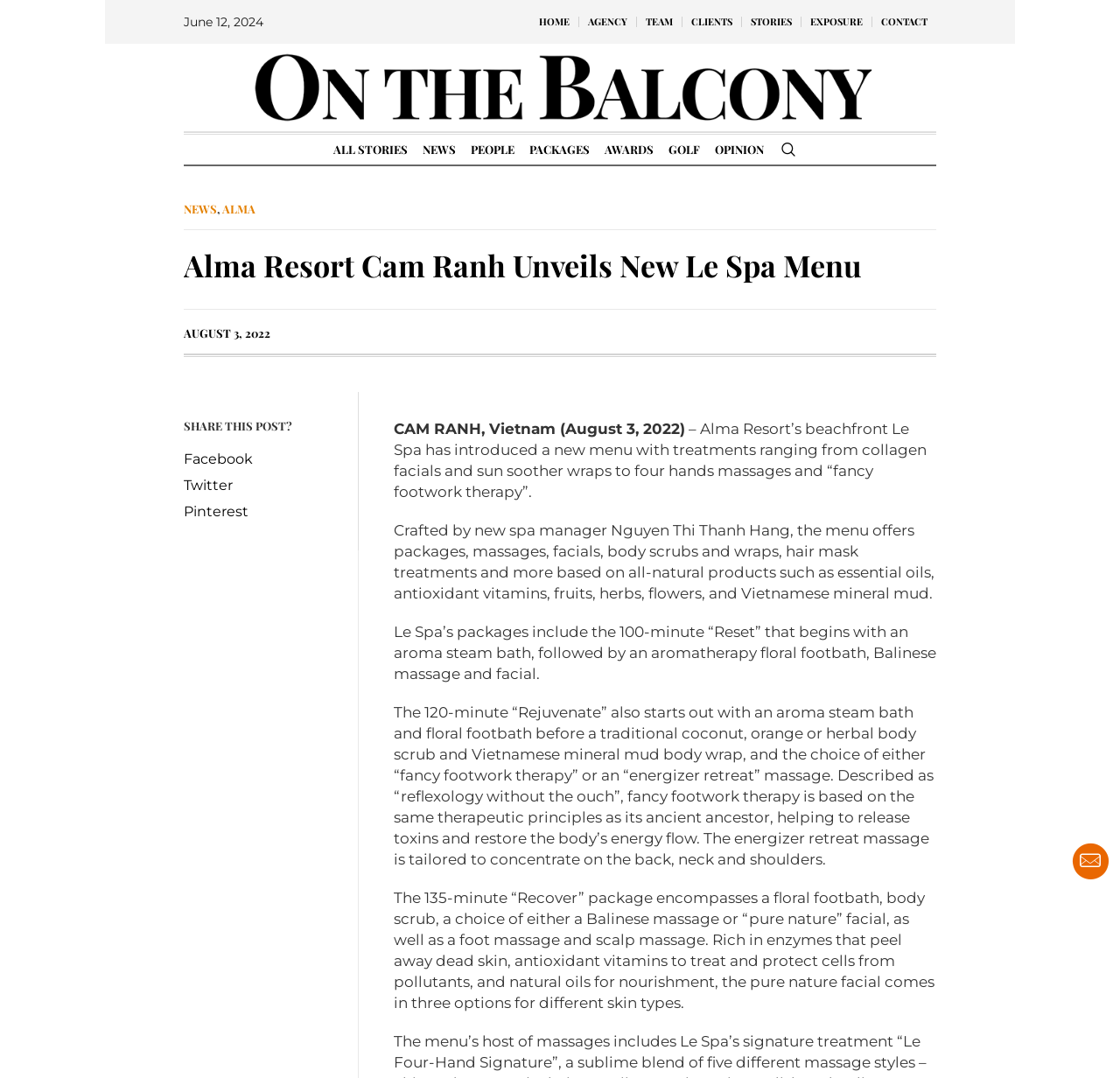Extract the bounding box coordinates for the UI element described as: "Packages".

[0.466, 0.125, 0.532, 0.153]